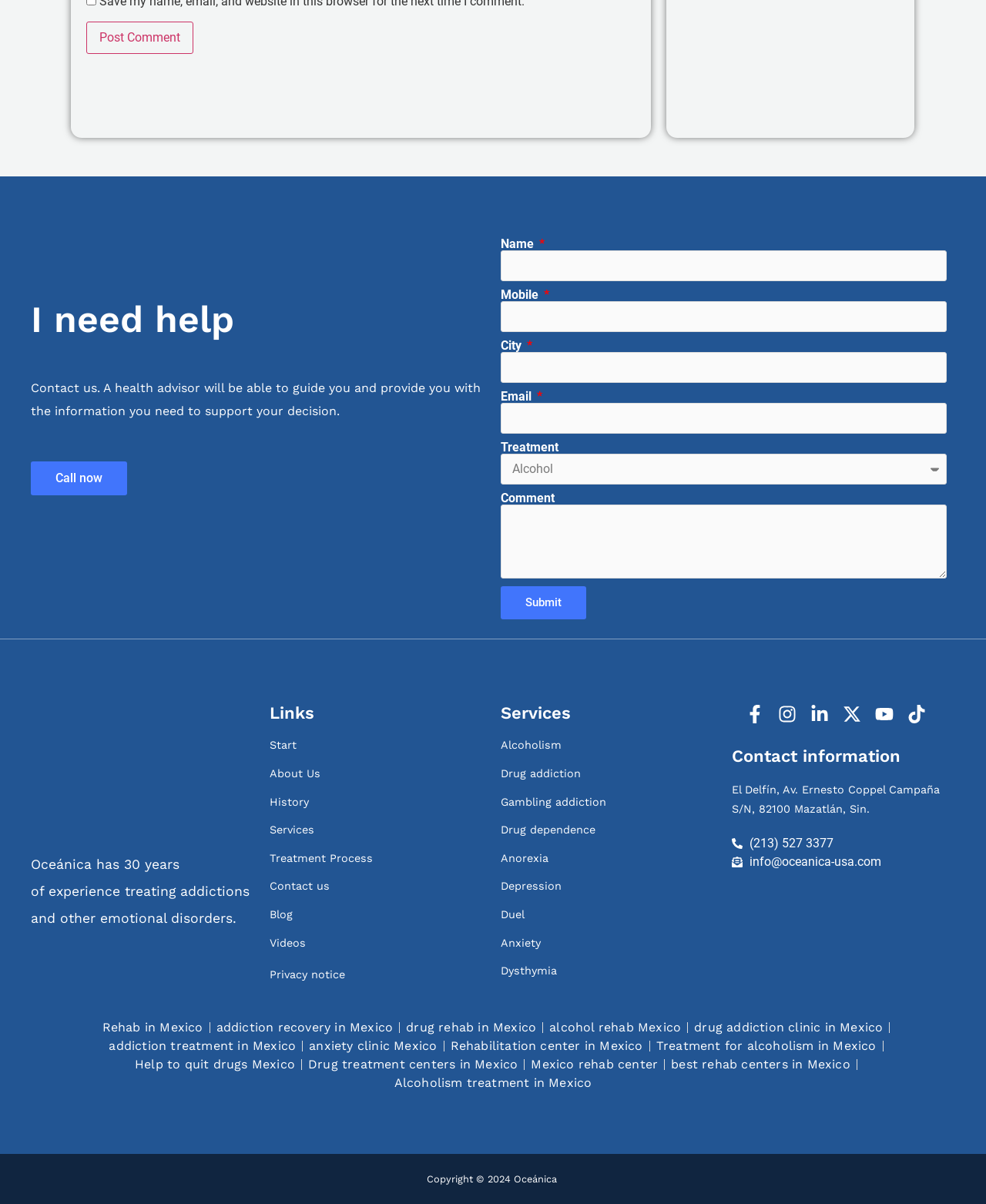Based on the element description: "Videos", identify the UI element and provide its bounding box coordinates. Use four float numbers between 0 and 1, [left, top, right, bottom].

[0.273, 0.777, 0.492, 0.79]